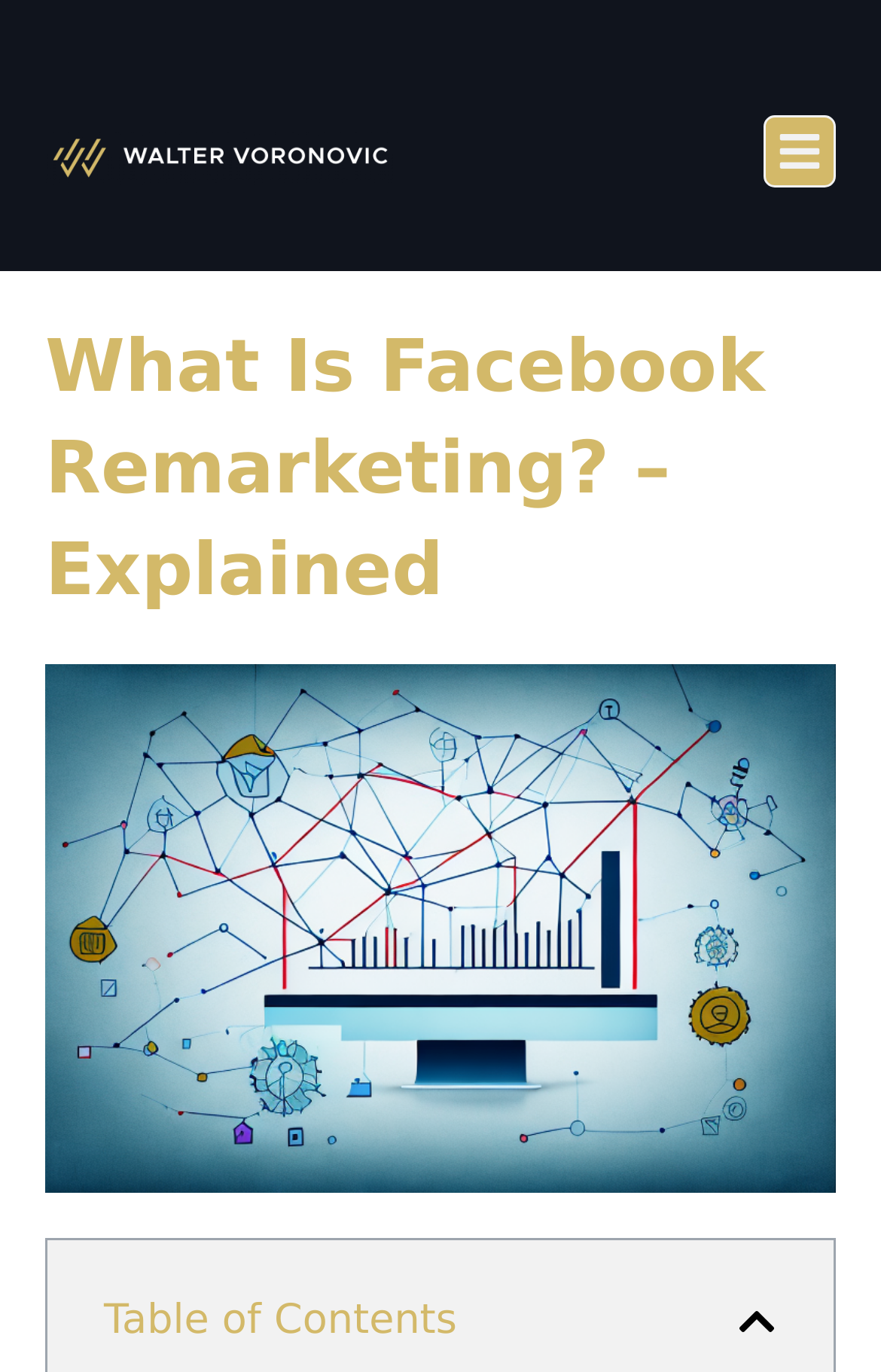Identify the bounding box of the HTML element described here: "Menu". Provide the coordinates as four float numbers between 0 and 1: [left, top, right, bottom].

[0.867, 0.083, 0.949, 0.136]